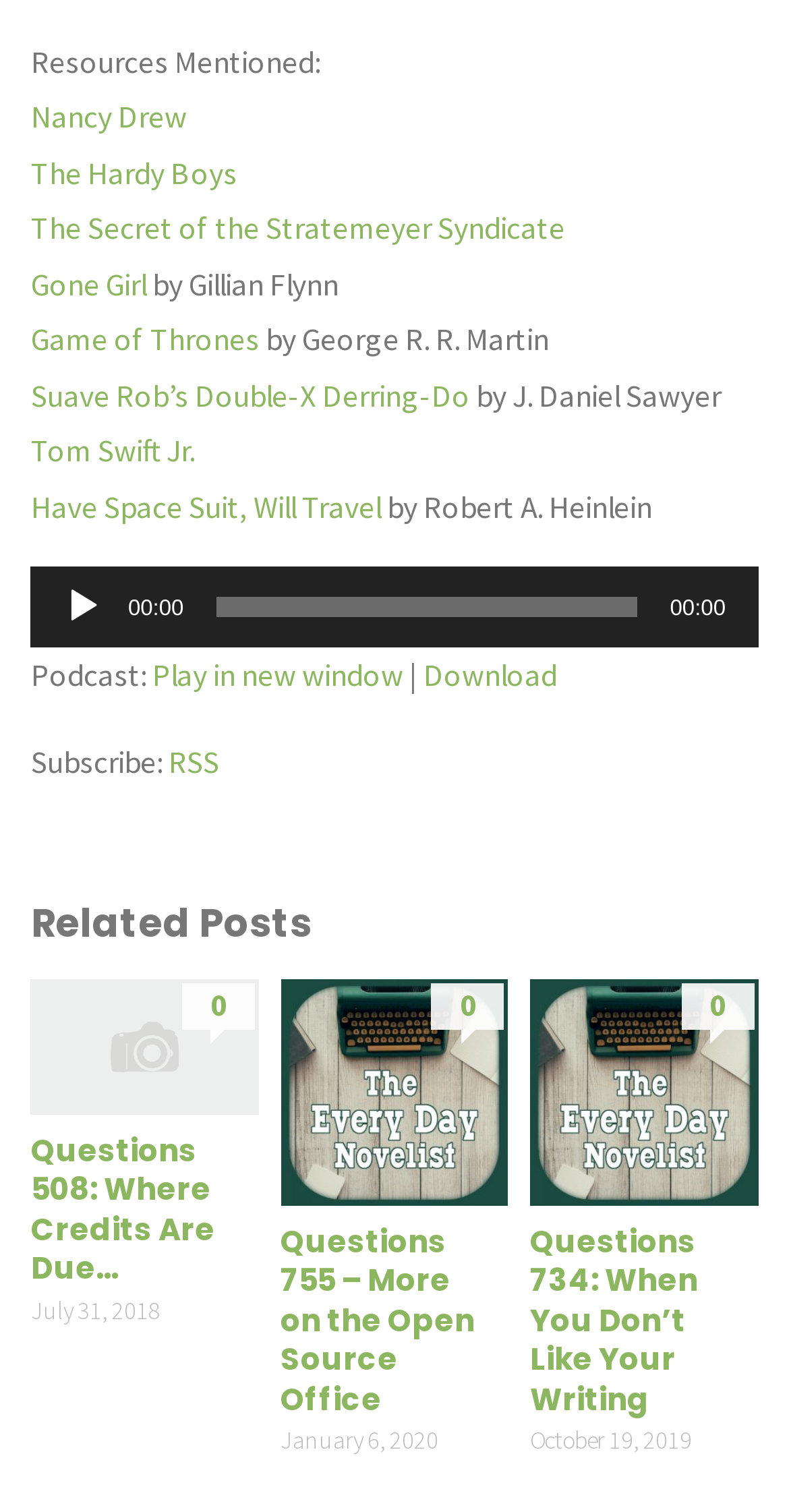What is the date of the first related post?
Please give a detailed and elaborate answer to the question.

I looked at the first related post and found the date 'July 31, 2018' at the bottom of the article.